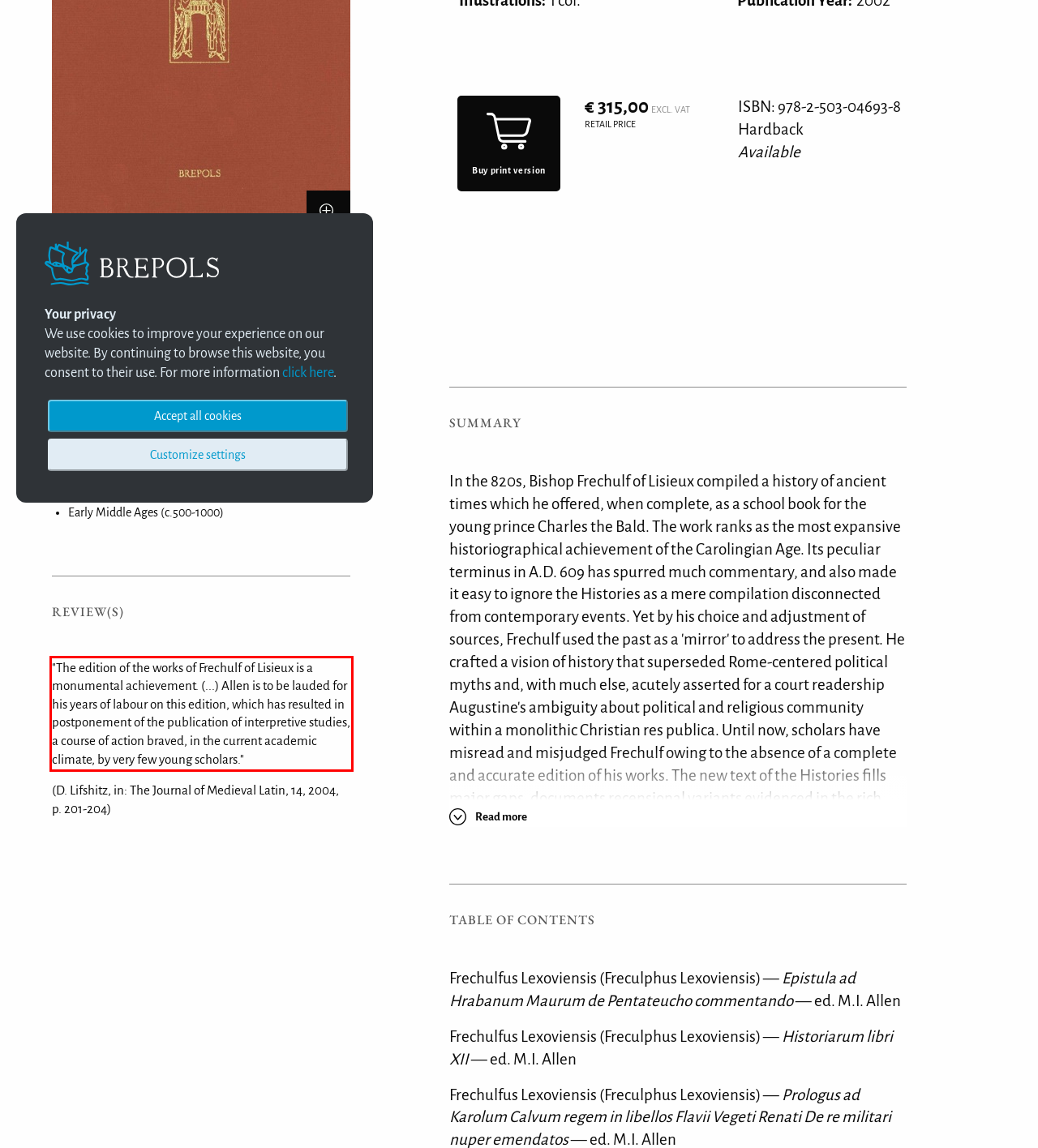Given a webpage screenshot, locate the red bounding box and extract the text content found inside it.

"The edition of the works of Frechulf of Lisieux is a monumental achievement. (...) Allen is to be lauded for his years of labour on this edition, which has resulted in postponement of the publication of interpretive studies, a course of action braved, in the current academic climate, by very few young scholars."